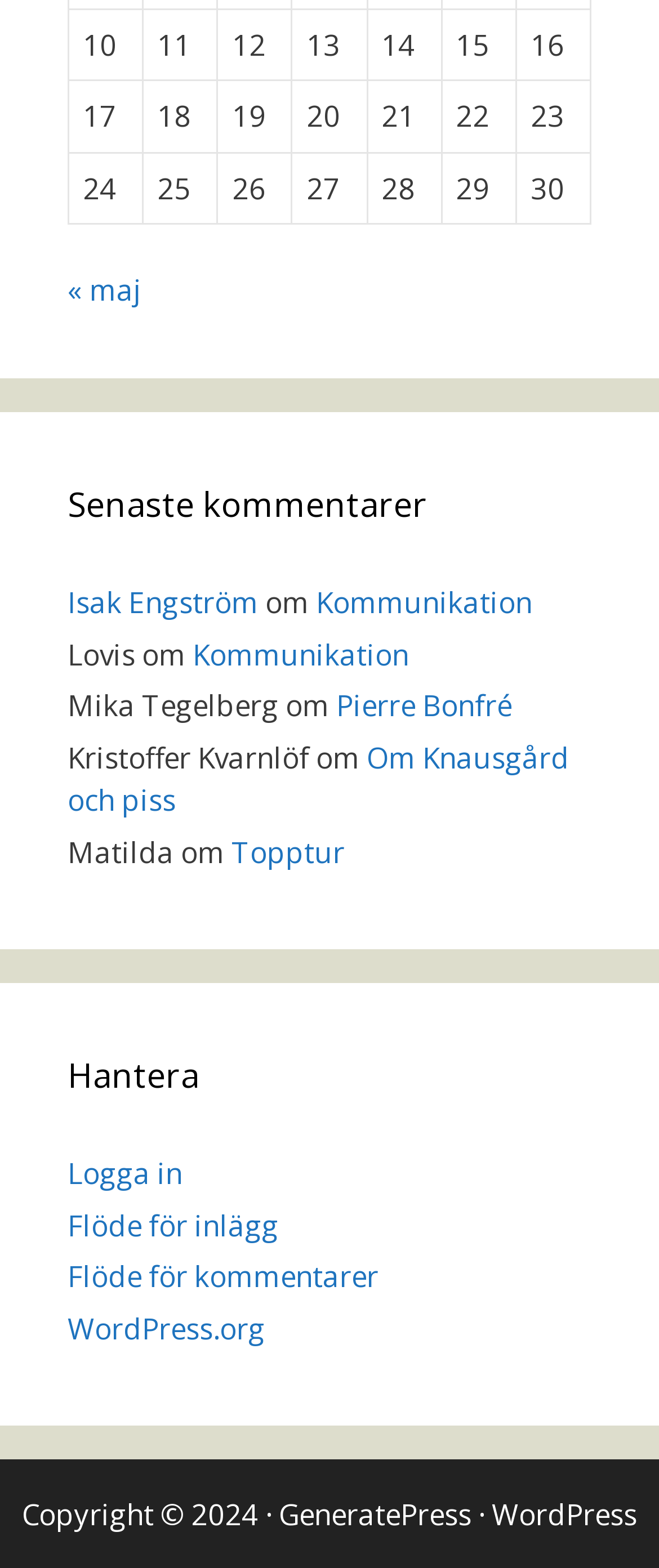Could you specify the bounding box coordinates for the clickable section to complete the following instruction: "View latest comments"?

[0.103, 0.306, 0.897, 0.339]